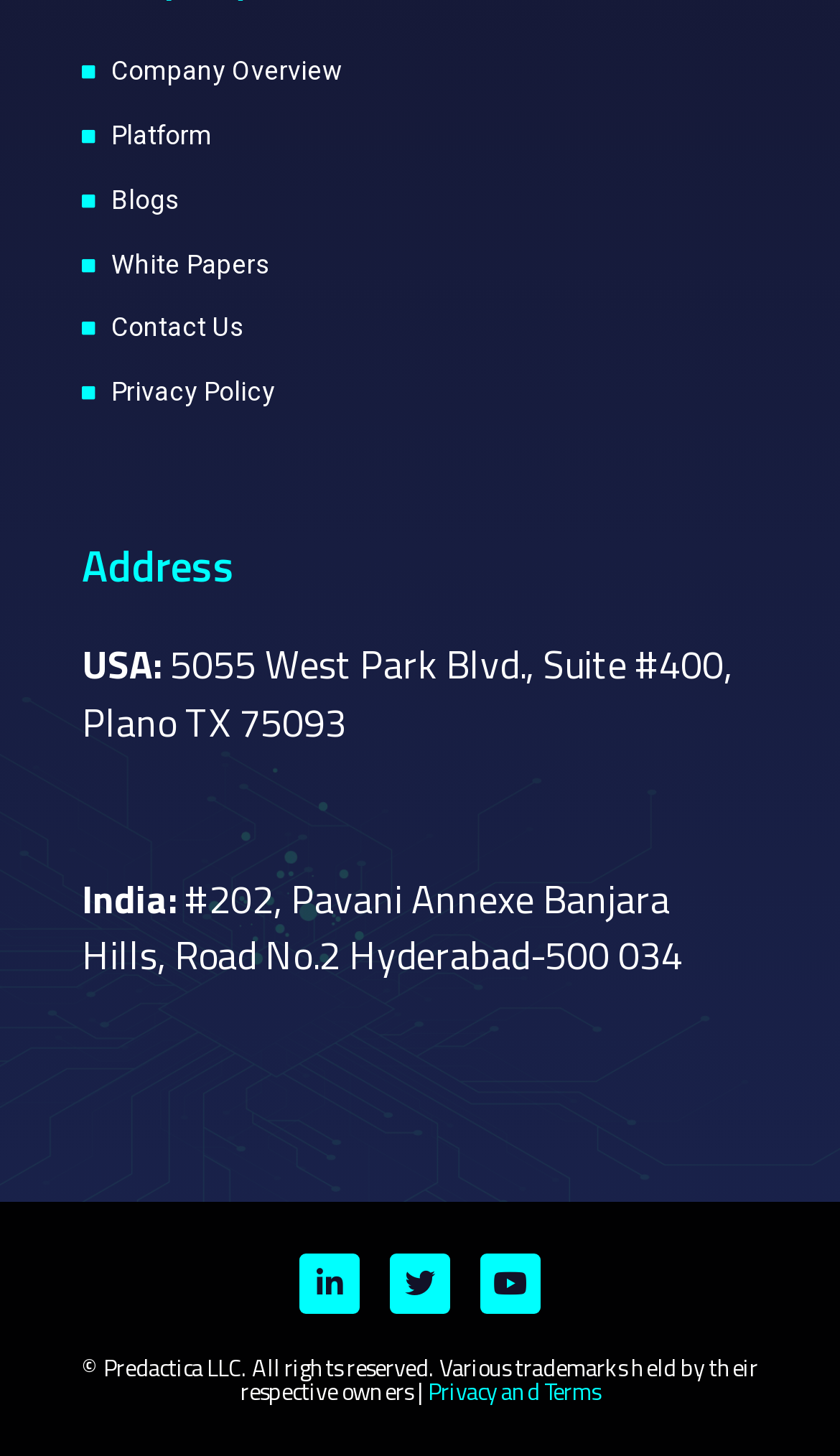Please give the bounding box coordinates of the area that should be clicked to fulfill the following instruction: "Follow on LinkedIn". The coordinates should be in the format of four float numbers from 0 to 1, i.e., [left, top, right, bottom].

[0.356, 0.861, 0.428, 0.903]